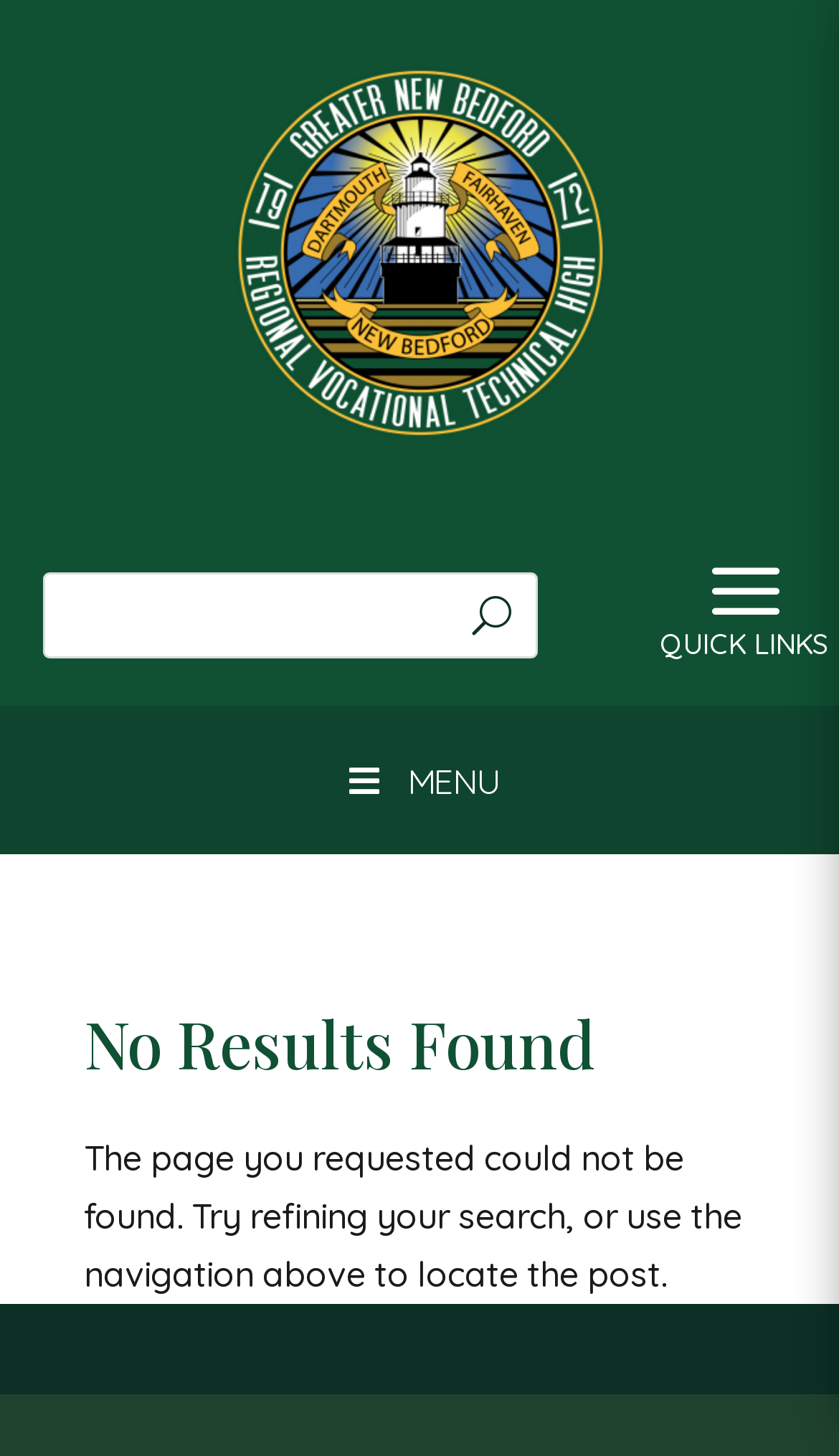Offer an extensive depiction of the webpage and its key elements.

The webpage displays a school logo at the top center, with a search bar located below it, spanning about half of the page's width. The search bar consists of a text box and a search button. To the left of the search bar, there is a menu button with a hamburger icon.

Below the search bar, there is a main article section that occupies most of the page's width. The article section has a heading that reads "No Results Found" and a paragraph of text that explains that the requested page could not be found, suggesting to refine the search or use the navigation above to locate the post.